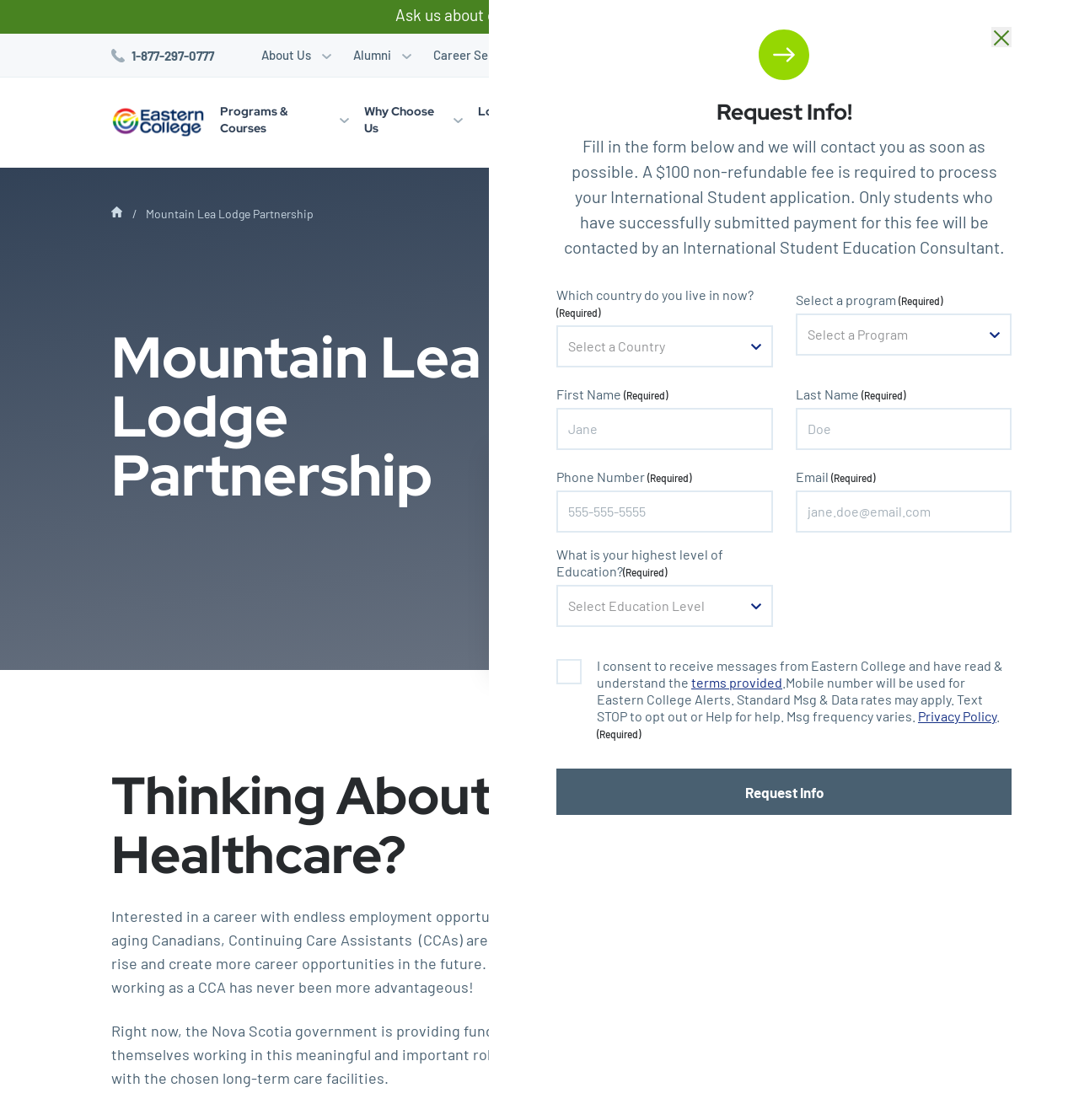Pinpoint the bounding box coordinates for the area that should be clicked to perform the following instruction: "Start your journey".

[0.749, 0.069, 0.897, 0.144]